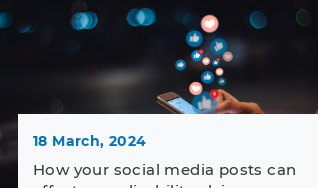Provide an extensive narrative of what is shown in the image.

The image features a close-up of a hand holding a smartphone against a blurred background, suggesting a nighttime setting. Above the phone, a collection of colorful social media icons—such as hearts and thumbs-up symbols—appear to float, symbolizing the impact of social media engagement. The date "18 March, 2024" is prominently displayed, alongside the title "How your social media posts can affect your disability claim." This suggests a focus on the importance of social media behavior in relation to long-term disability claims, highlighting the potential consequences of online activity.